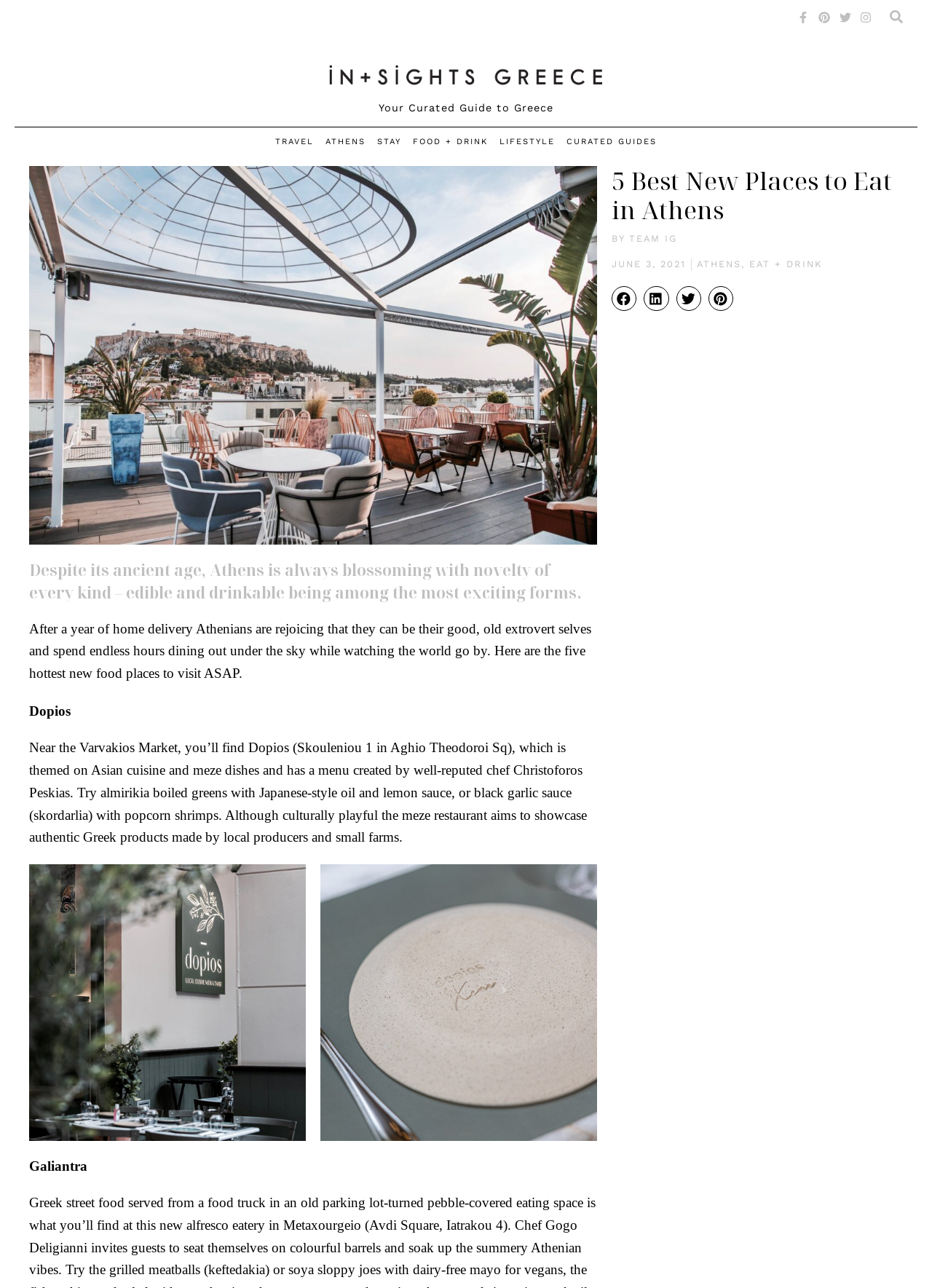Give an in-depth explanation of the webpage layout and content.

The webpage is about the 5 best new places to eat in Athens, Greece. At the top right corner, there are social media links to Facebook, Pinterest, Twitter, and Instagram, each accompanied by a small icon. Below these links, there is a search bar. 

On the left side of the page, there is a logo of "Insights Greece" with a link to the website. Above the logo, there is a heading that reads "Your Curated Guide to Greece". 

Below the logo, there are several links to different categories, including "TRAVEL", "ATHENS", "STAY", "FOOD + DRINK", "LIFESTYLE", and "CURATED GUIDES". 

The main content of the page starts with a heading that reads "5 Best New Places to Eat in Athens". Below this heading, there are links to the author and the date of publication. On the right side of the page, there are links to "ATHENS" and "EAT + DRINK". 

There are also several social media sharing buttons, including Facebook, LinkedIn, Twitter, and Pinterest, each accompanied by a small icon. 

The main article starts with a paragraph that describes the excitement of dining out in Athens. It then introduces the five hottest new food places to visit, including Dopios, which is described in detail. Dopios is a meze restaurant near the Varvakios Market that serves Asian cuisine and meze dishes. The menu is created by a well-reputed chef and aims to showcase authentic Greek products made by local producers and small farms. 

Below the text, there are two images, one on the left and one on the right, which appear to be related to Dopios. The rest of the page likely continues with descriptions of the other four new food places to eat in Athens.